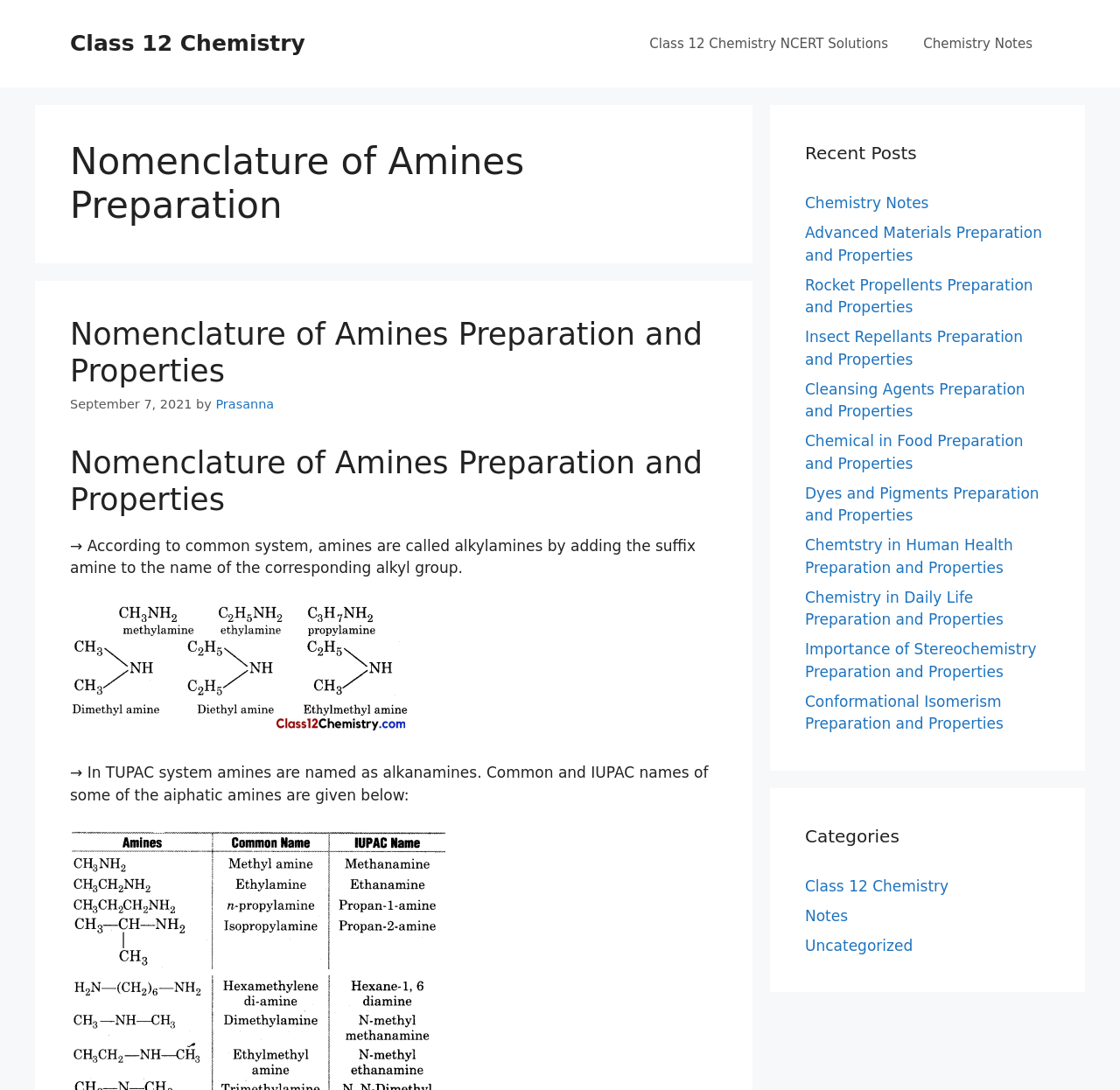What is the date of publication of the article?
Refer to the image and provide a concise answer in one word or phrase.

September 7, 2021